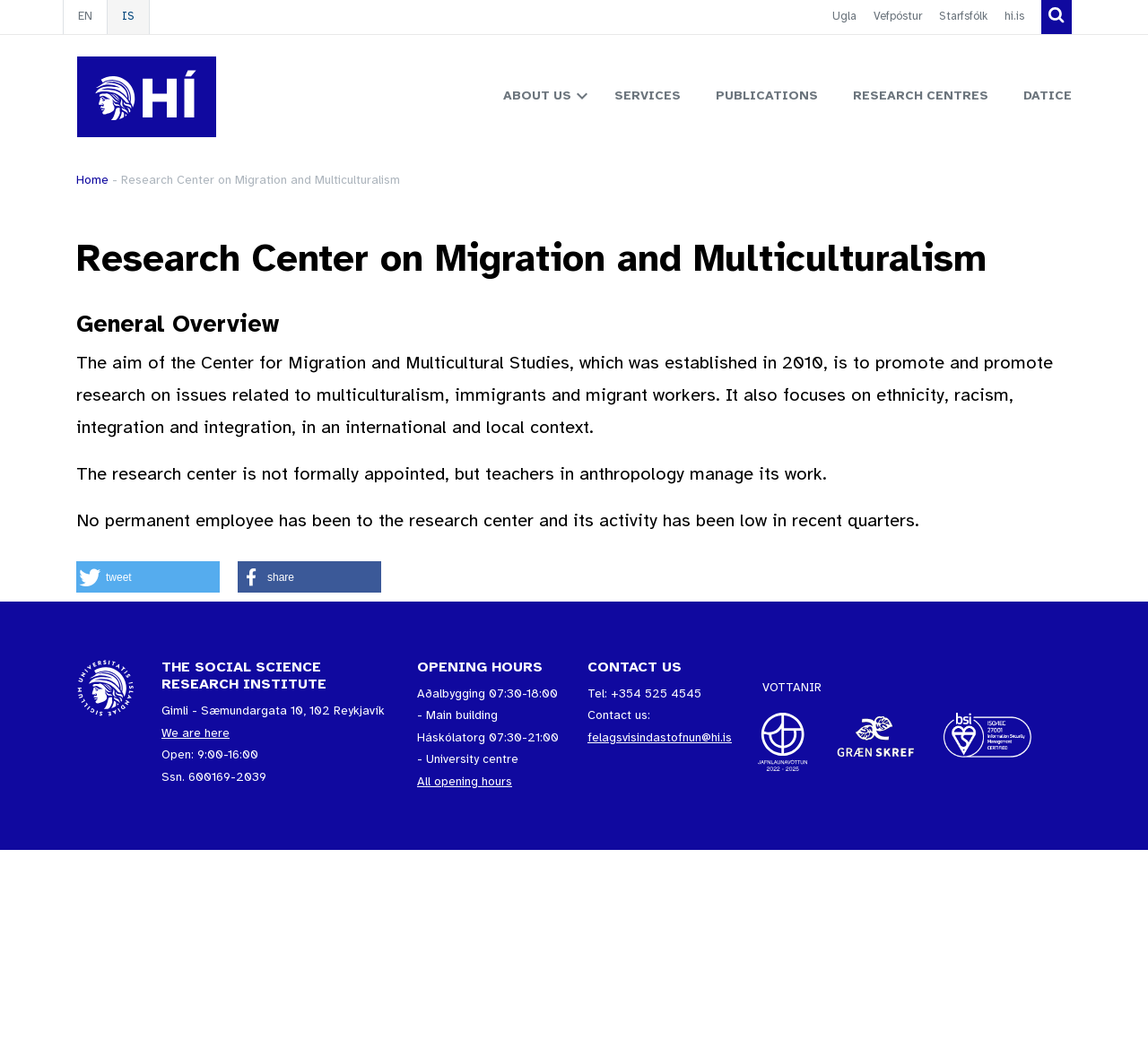What is the contact email of the Social Science Research Institute?
Answer the question with a single word or phrase, referring to the image.

felagsvisindastofnun@hi.is